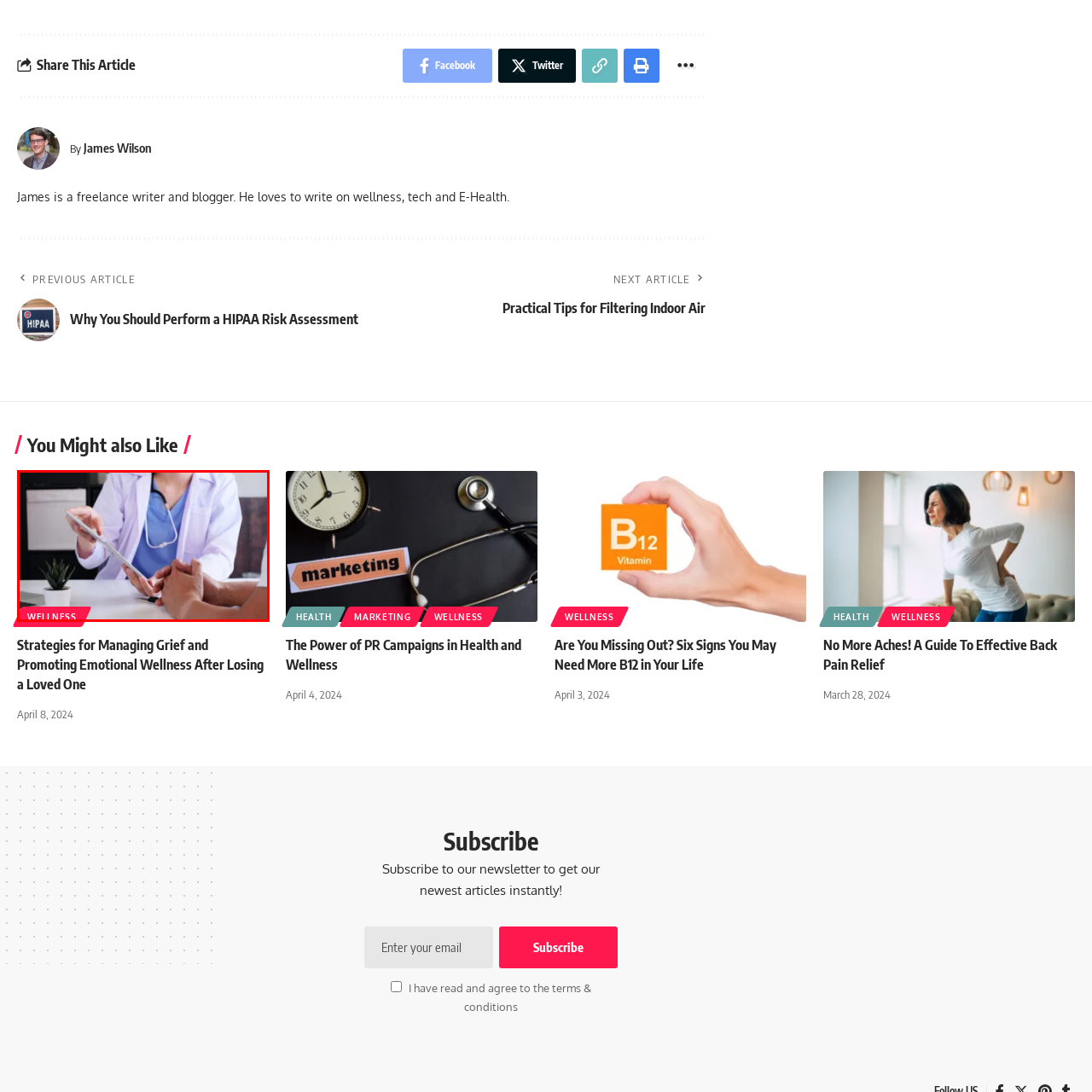Generate a comprehensive caption for the image section marked by the red box.

In this engaging image, a healthcare professional in a white lab coat is seen interacting with a patient. The professional, who has a stethoscope draped around their neck, is pointing at a tablet, likely discussing important health information or treatment options. The patient’s hands rest on the table, indicating attentiveness to the conversation. A small potted plant adds a touch of wellness to the scene, emphasizing the theme of health and care. The background features a neutral, clinical setting, reinforcing the professional atmosphere, while the prominent "WELLNESS" label in red connects the image to a broader focus on health and wellness topics. This visual encapsulates the importance of patient engagement and the use of technology in modern healthcare.